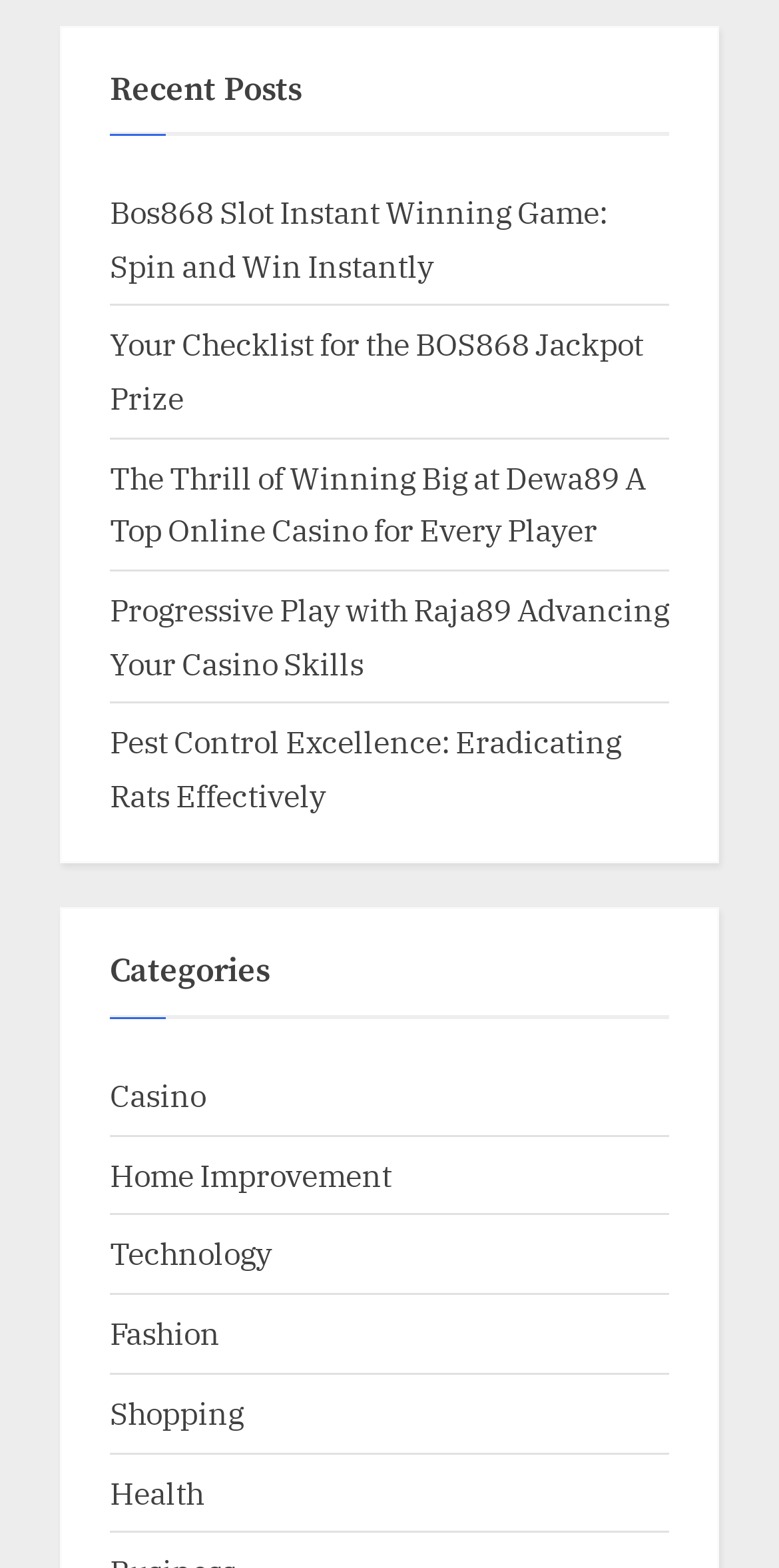How many links are under the 'Recent Posts' heading?
Could you answer the question in a detailed manner, providing as much information as possible?

I counted the number of links under the 'Recent Posts' heading, which are 'Bos868 Slot Instant Winning Game: Spin and Win Instantly', 'Your Checklist for the BOS868 Jackpot Prize', 'The Thrill of Winning Big at Dewa89 A Top Online Casino for Every Player', 'Progressive Play with Raja89 Advancing Your Casino Skills', and 'Pest Control Excellence: Eradicating Rats Effectively'. Therefore, there are 5 links under the 'Recent Posts' heading.